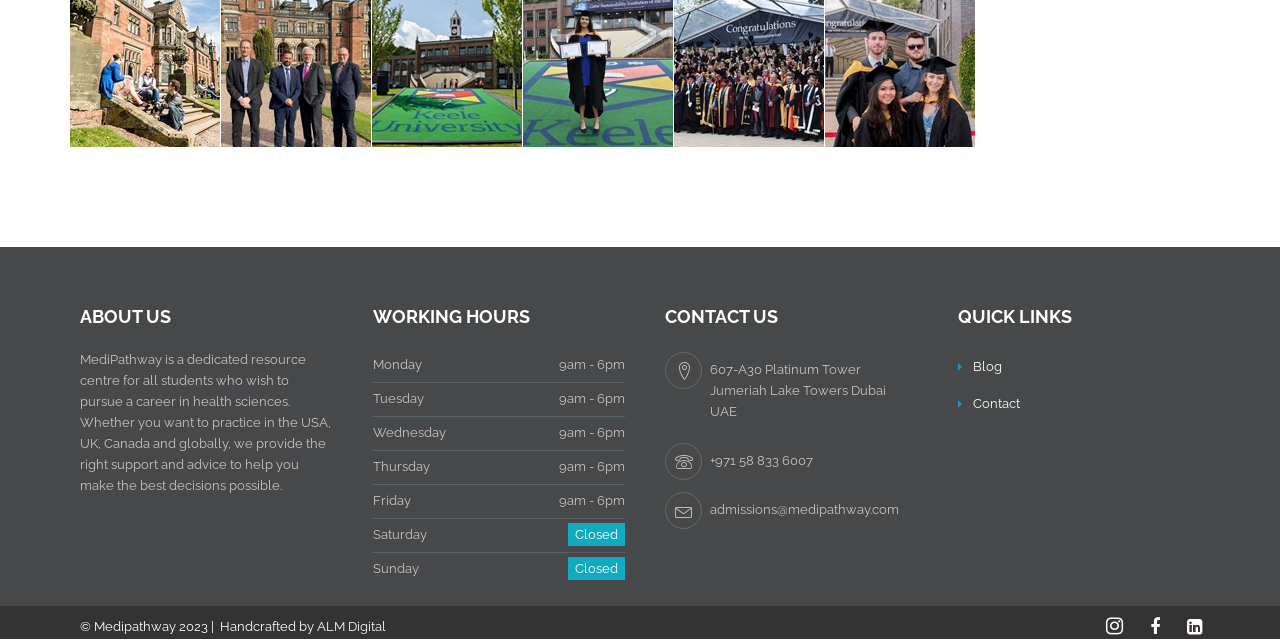Please determine the bounding box coordinates, formatted as (top-left x, top-left y, bottom-right x, bottom-right y), with all values as floating point numbers between 0 and 1. Identify the bounding box of the region described as: ALM Digital

[0.248, 0.962, 0.302, 0.986]